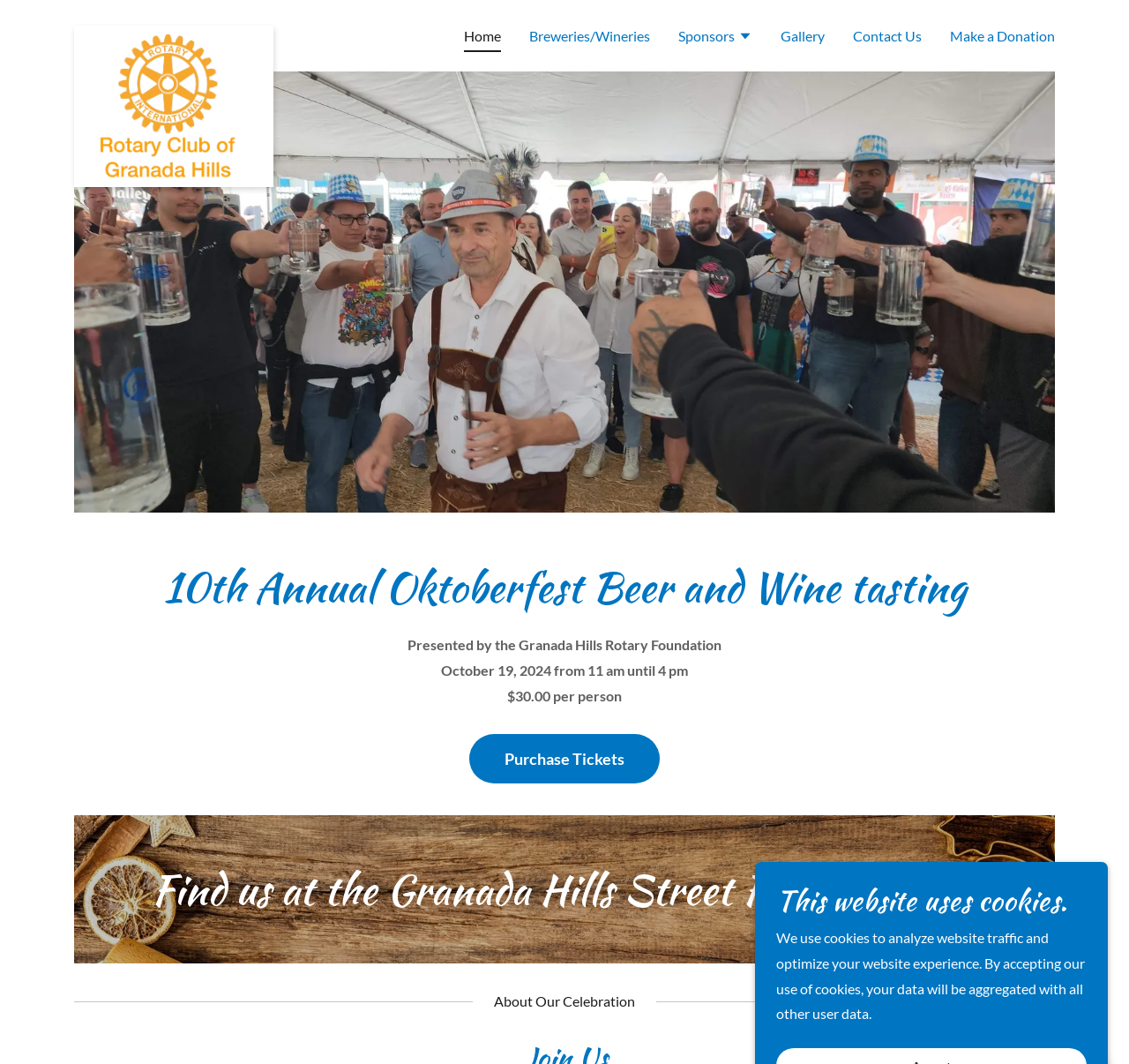What is the purpose of the event?
Examine the screenshot and reply with a single word or phrase.

Oktoberfest Beer and Wine tasting